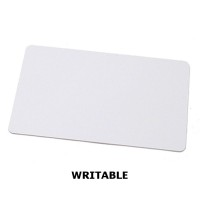Where can the RFID tag fit conveniently?
Refer to the screenshot and respond with a concise word or phrase.

Wallets or similar storage